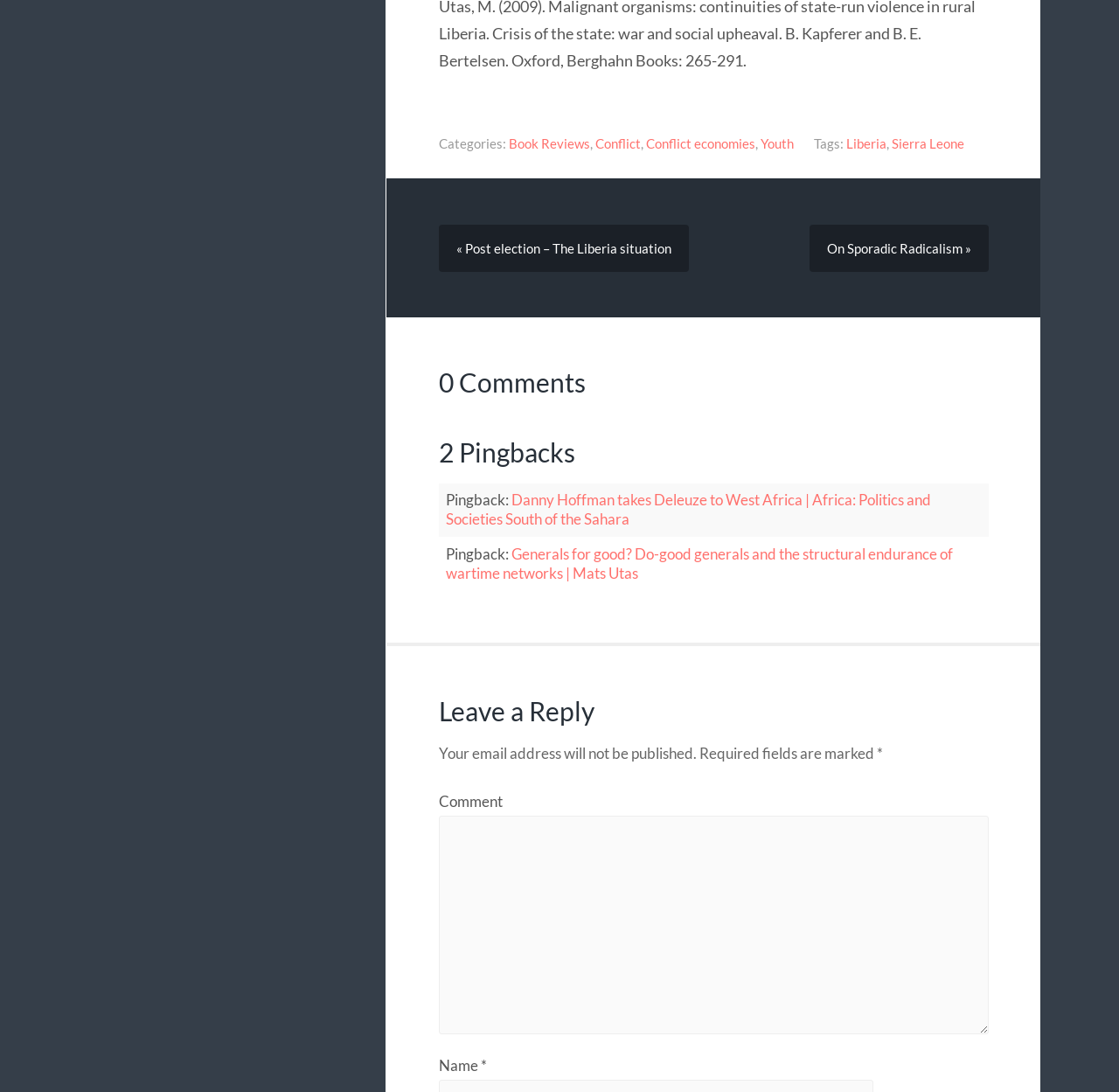Provide the bounding box coordinates for the area that should be clicked to complete the instruction: "Read the post 'Post election – The Liberia situation'".

[0.392, 0.206, 0.615, 0.249]